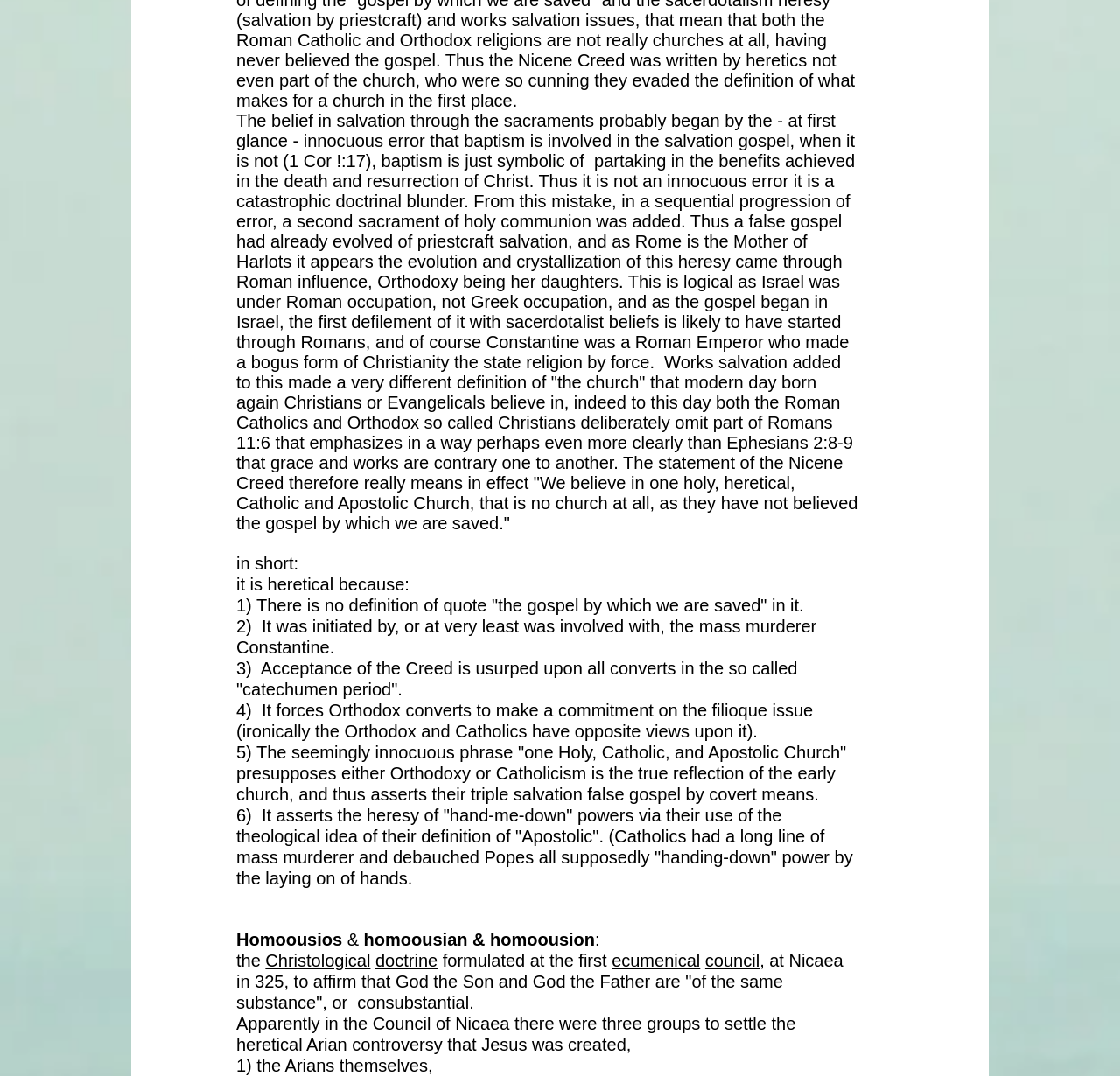Find the bounding box coordinates corresponding to the UI element with the description: "Christological". The coordinates should be formatted as [left, top, right, bottom], with values as floats between 0 and 1.

[0.237, 0.884, 0.331, 0.902]